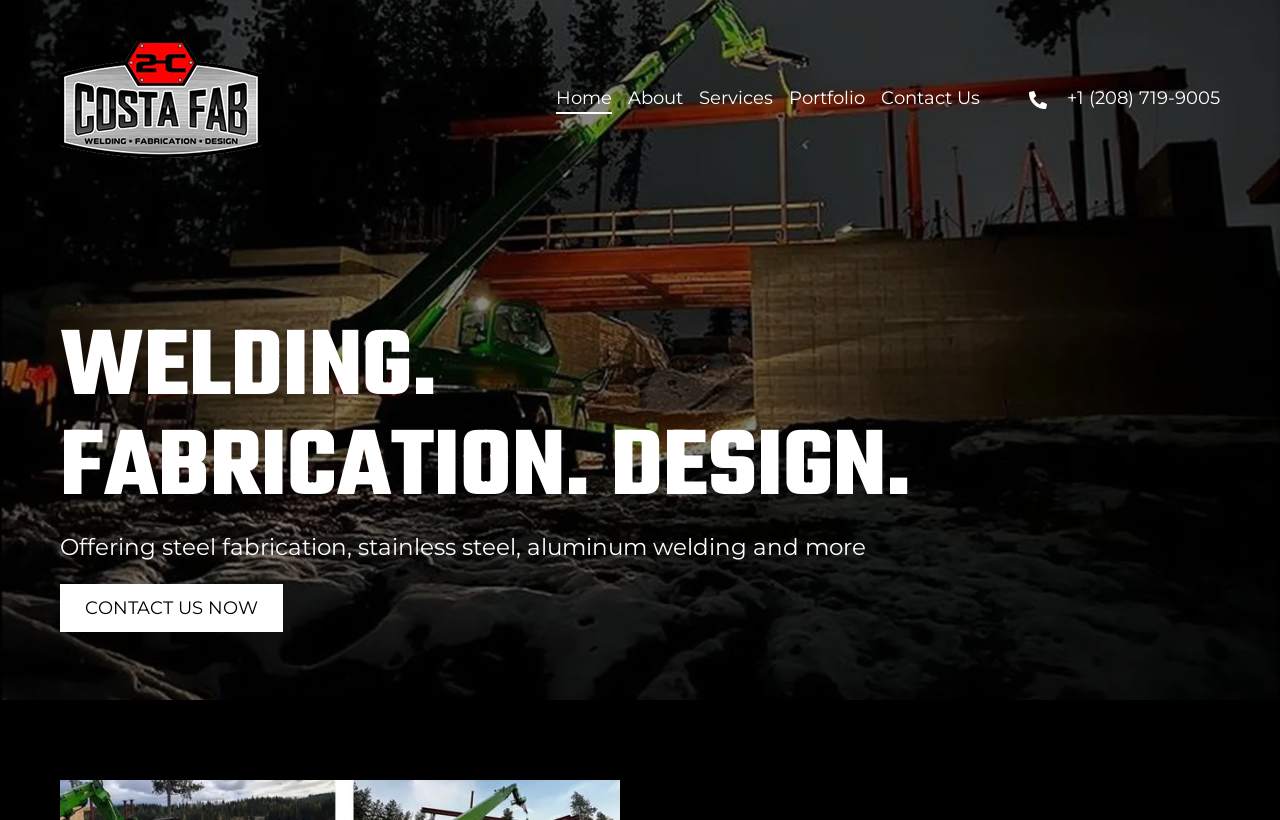What can I find on the About page?
Answer the question with just one word or phrase using the image.

Information about Costa Fab